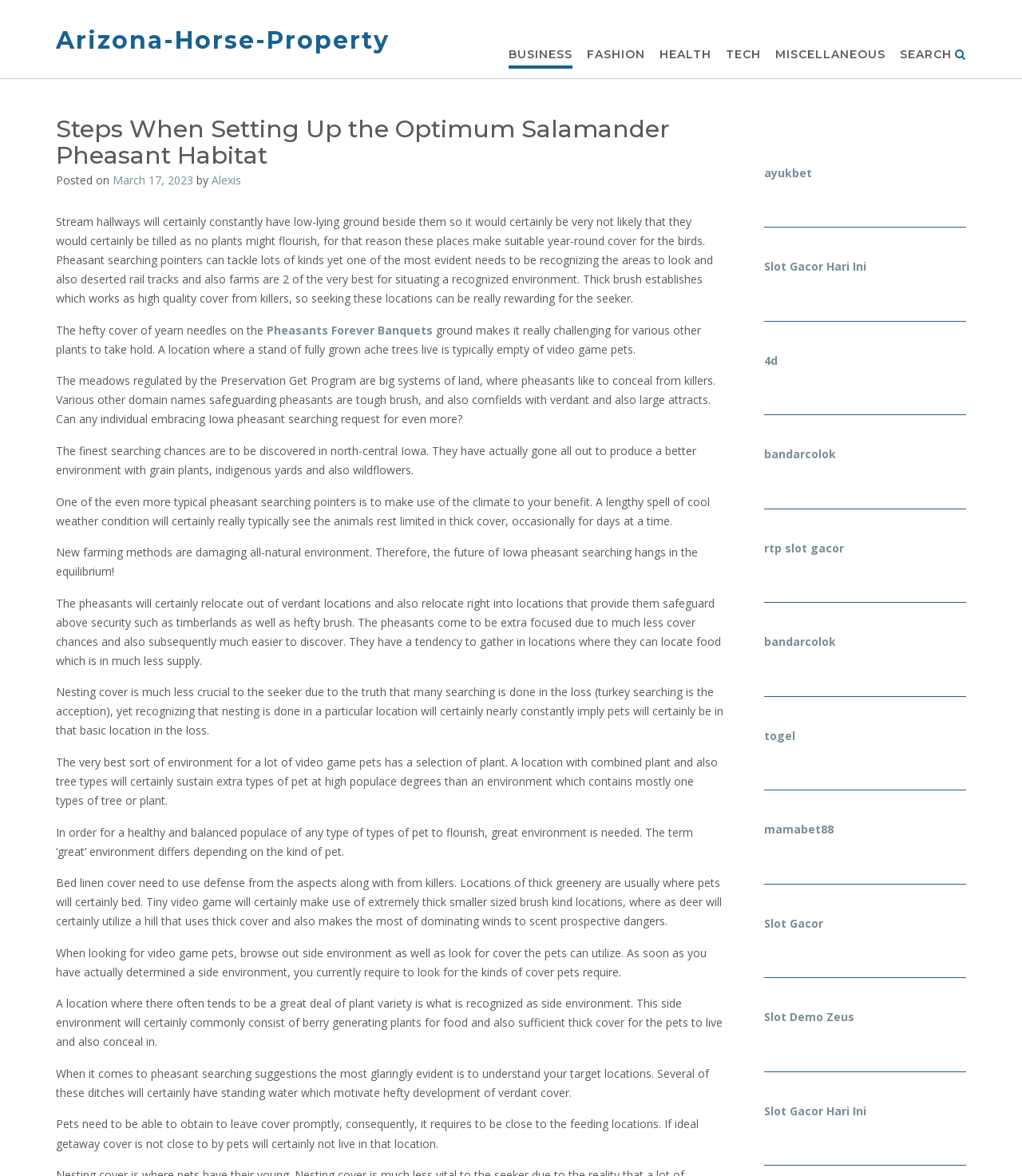Please locate the UI element described by "Slot Gacor" and provide its bounding box coordinates.

[0.748, 0.779, 0.805, 0.791]